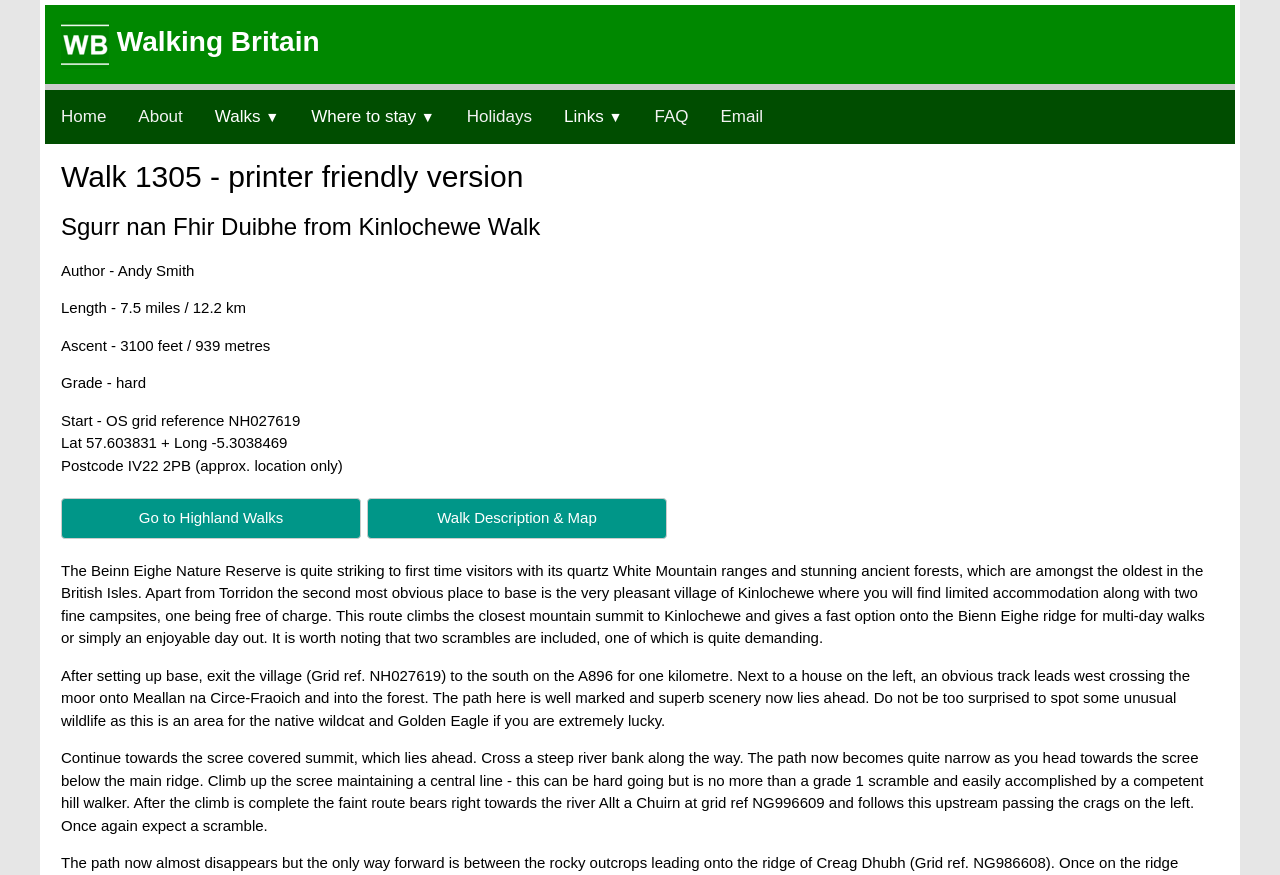Identify the bounding box coordinates of the region that should be clicked to execute the following instruction: "Check the 'About' page".

[0.096, 0.103, 0.155, 0.164]